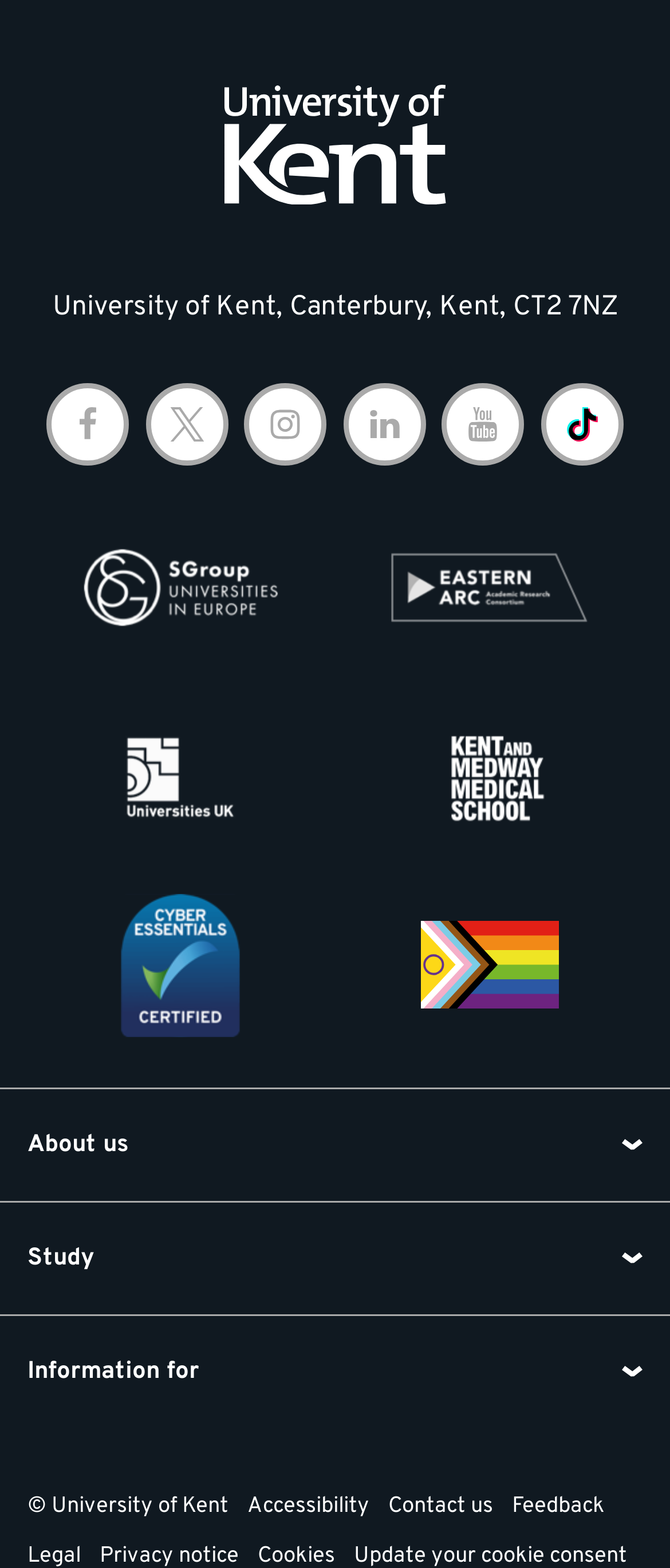Identify the bounding box coordinates for the element that needs to be clicked to fulfill this instruction: "View the About us page". Provide the coordinates in the format of four float numbers between 0 and 1: [left, top, right, bottom].

[0.041, 0.703, 0.959, 0.757]